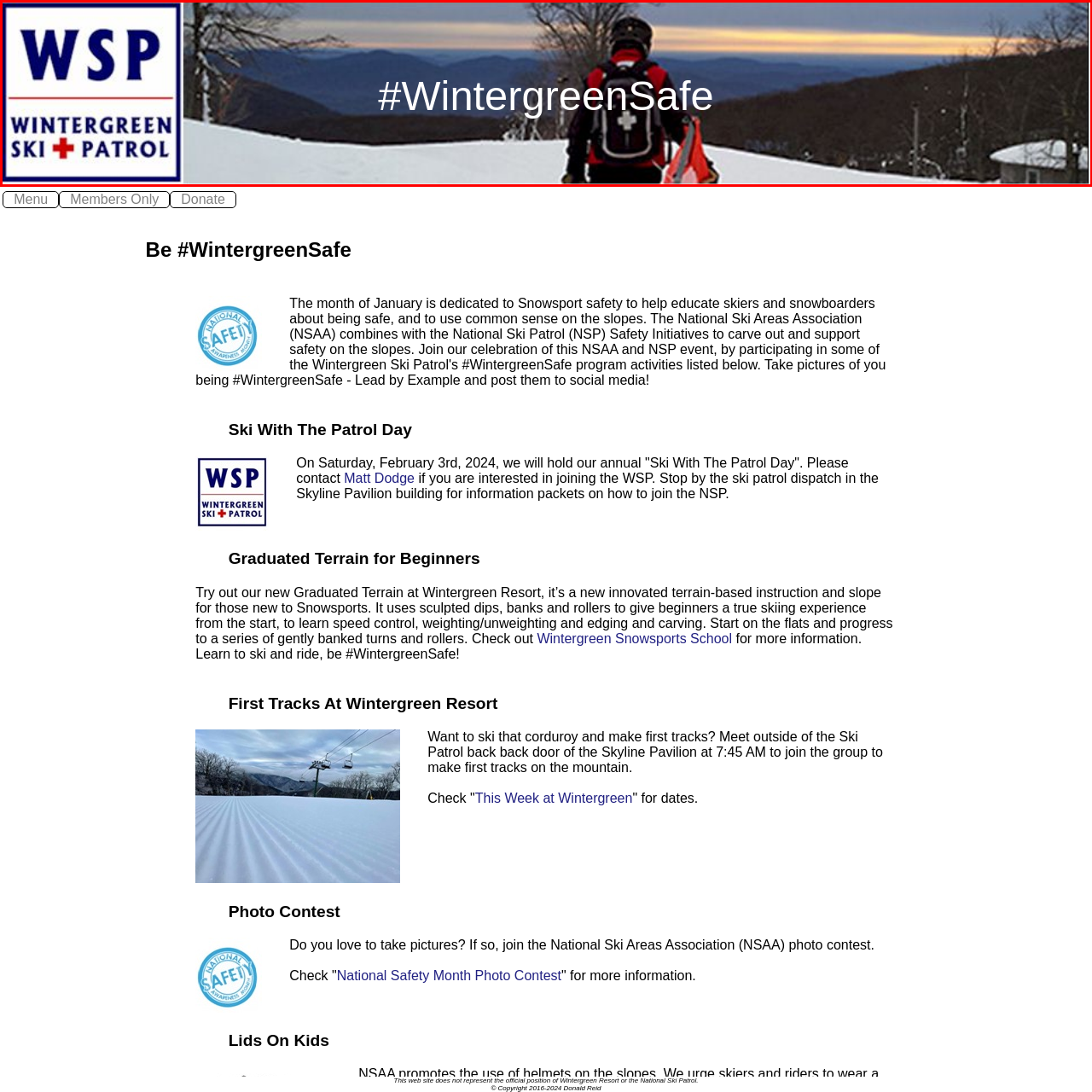Concentrate on the image inside the red border and answer the question in one word or phrase: 
What is the color of the sky in the background?

Orange and yellow